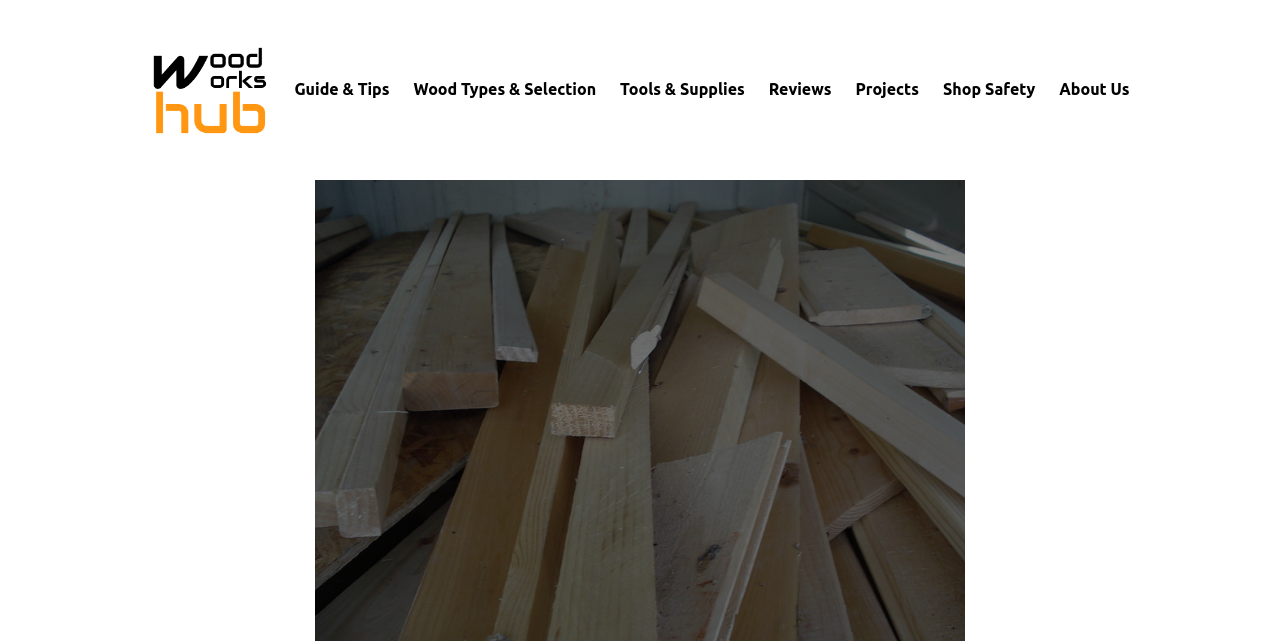Is there a section for reviewing products?
Using the visual information, answer the question in a single word or phrase.

Yes